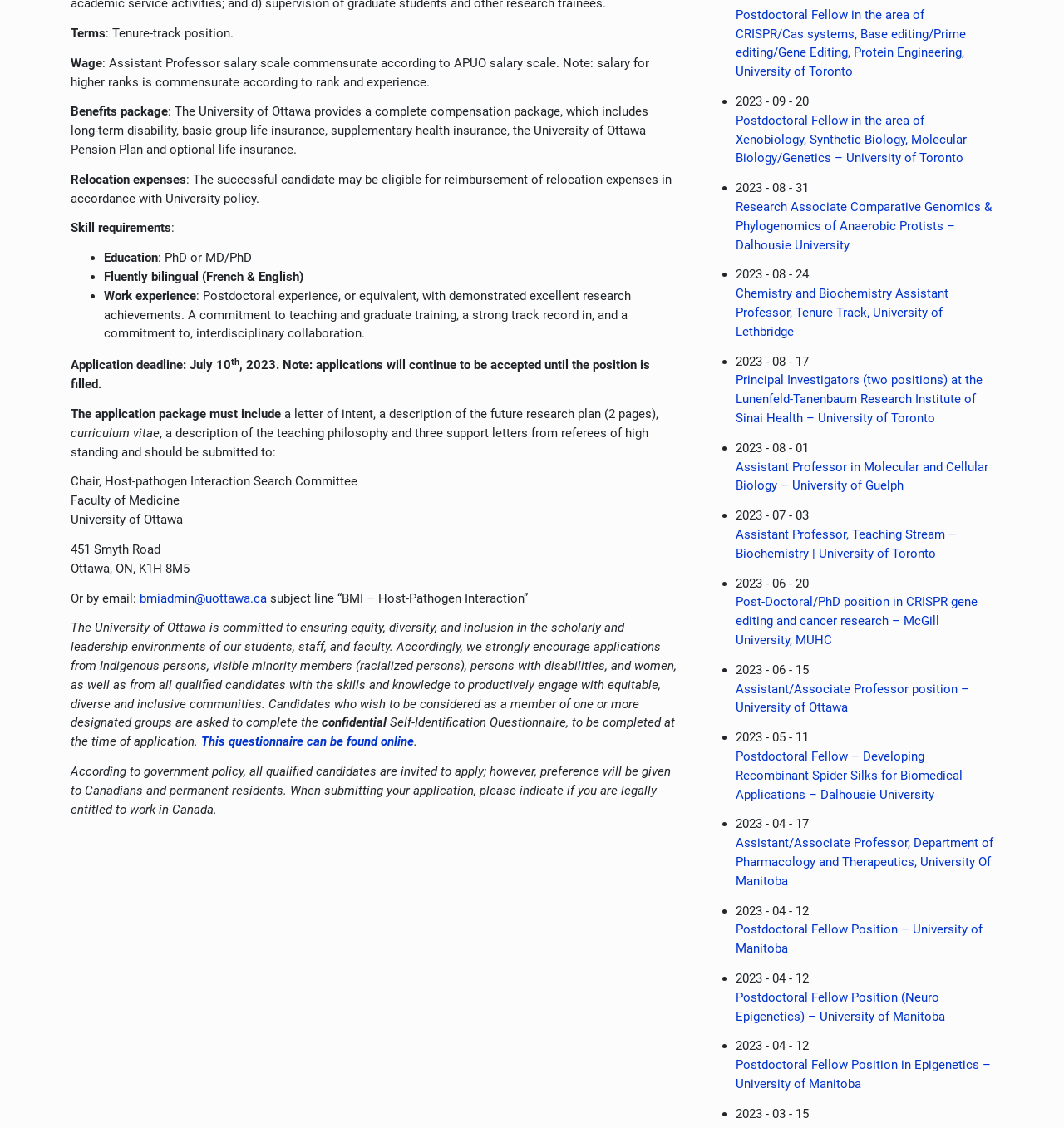Can you provide the bounding box coordinates for the element that should be clicked to implement the instruction: "View the details of the Postdoctoral Fellow in the area of CRISPR/Cas systems position at the University of Toronto"?

[0.691, 0.006, 0.908, 0.07]